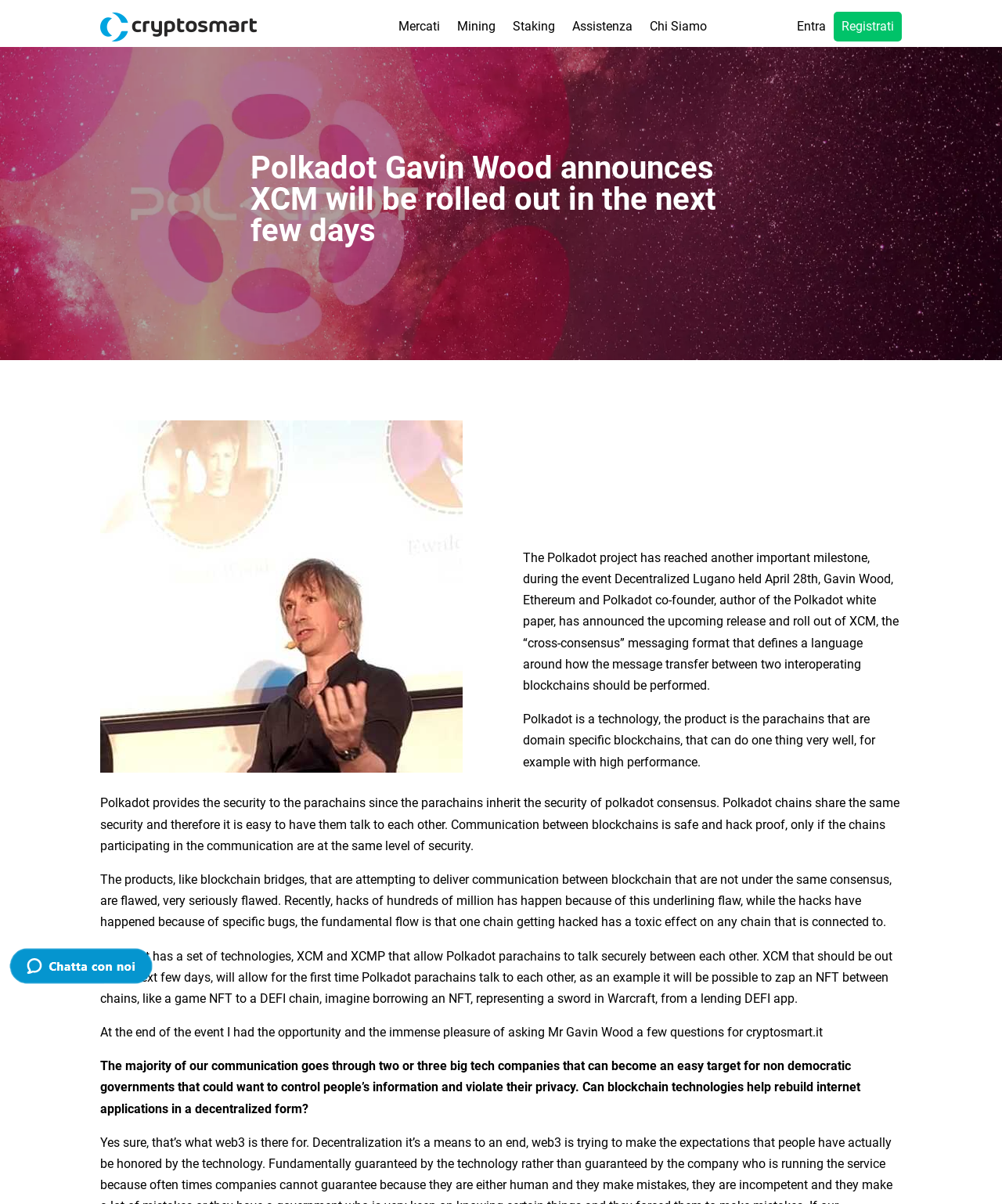Respond to the question below with a single word or phrase:
What is XCM?

Cross-consensus messaging format